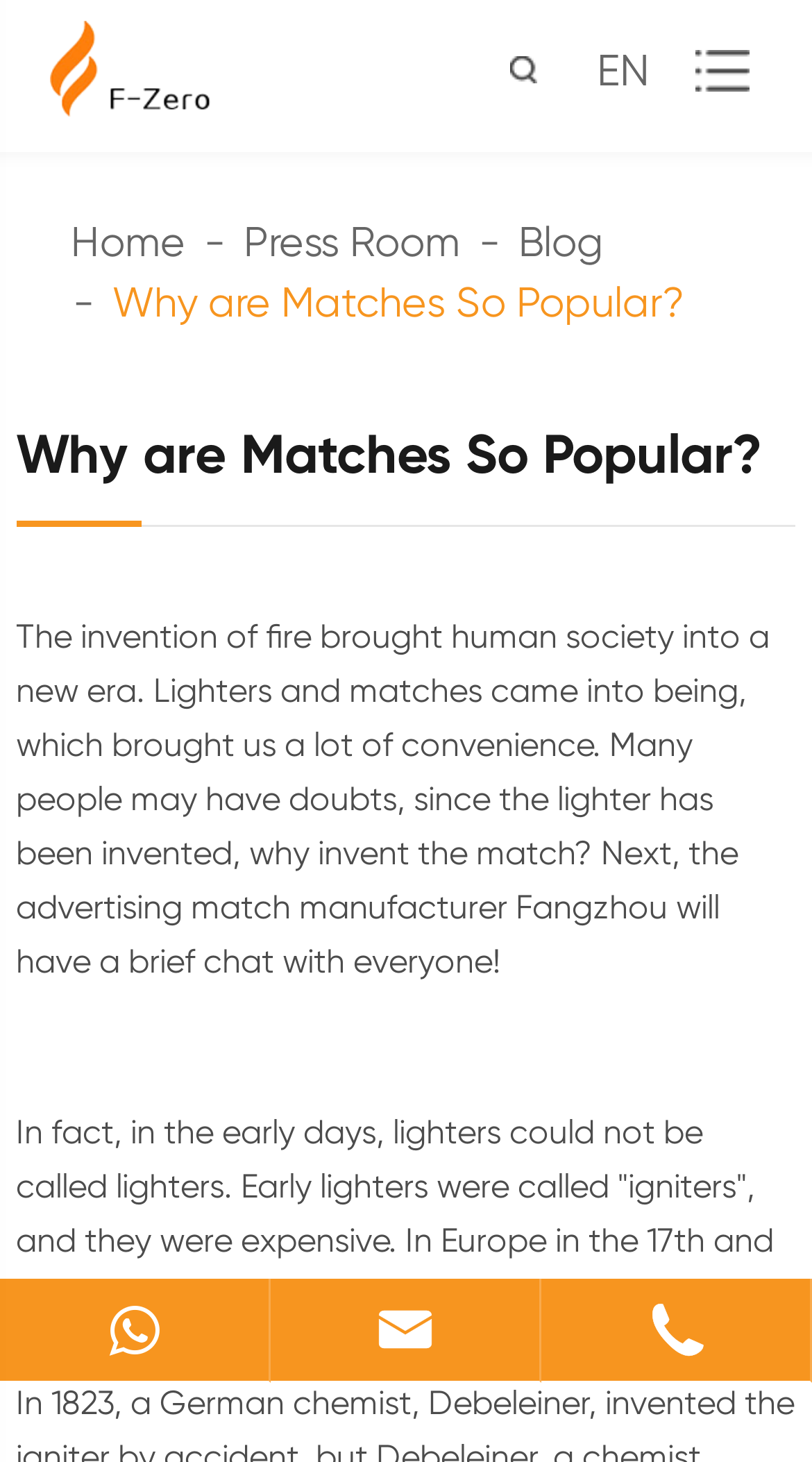Can you pinpoint the bounding box coordinates for the clickable element required for this instruction: "read the article about matches"? The coordinates should be four float numbers between 0 and 1, i.e., [left, top, right, bottom].

[0.02, 0.285, 0.98, 0.336]